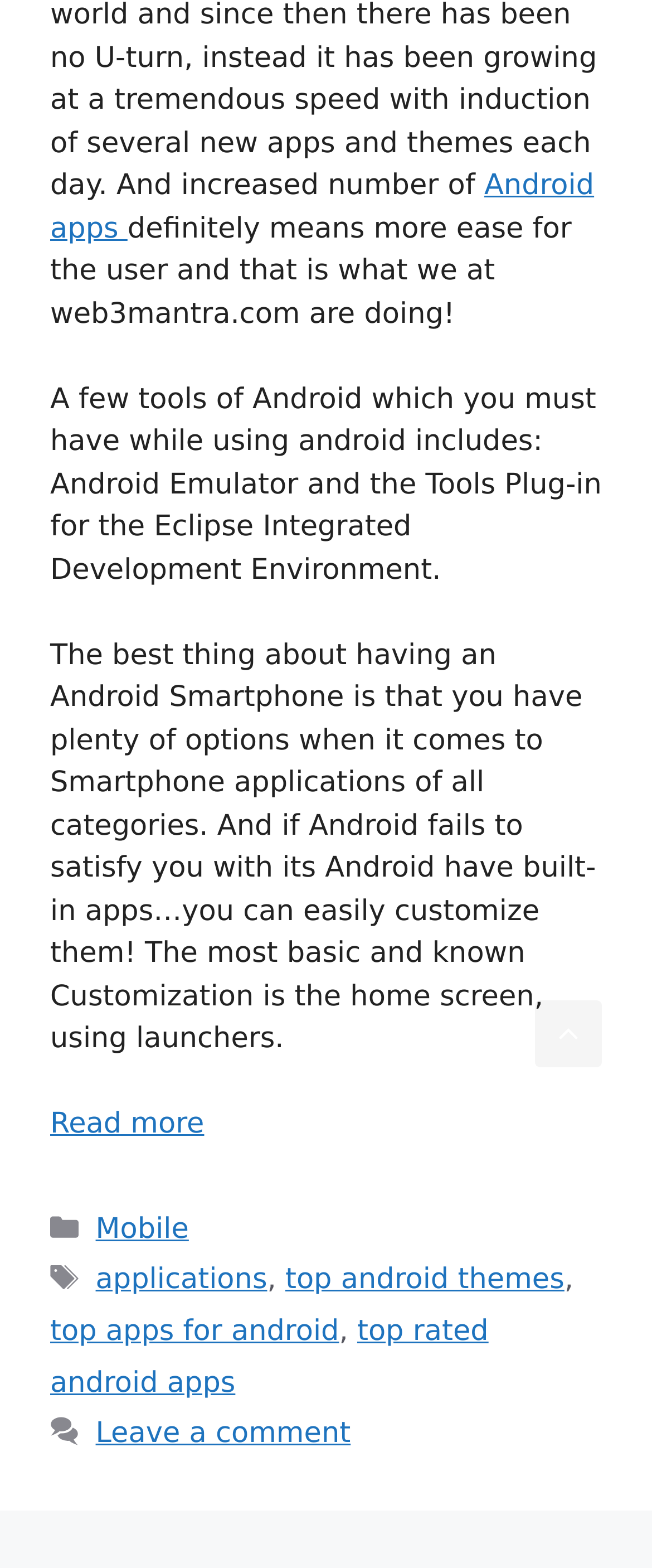Pinpoint the bounding box coordinates of the element to be clicked to execute the instruction: "Scroll back to top".

[0.821, 0.638, 0.923, 0.681]